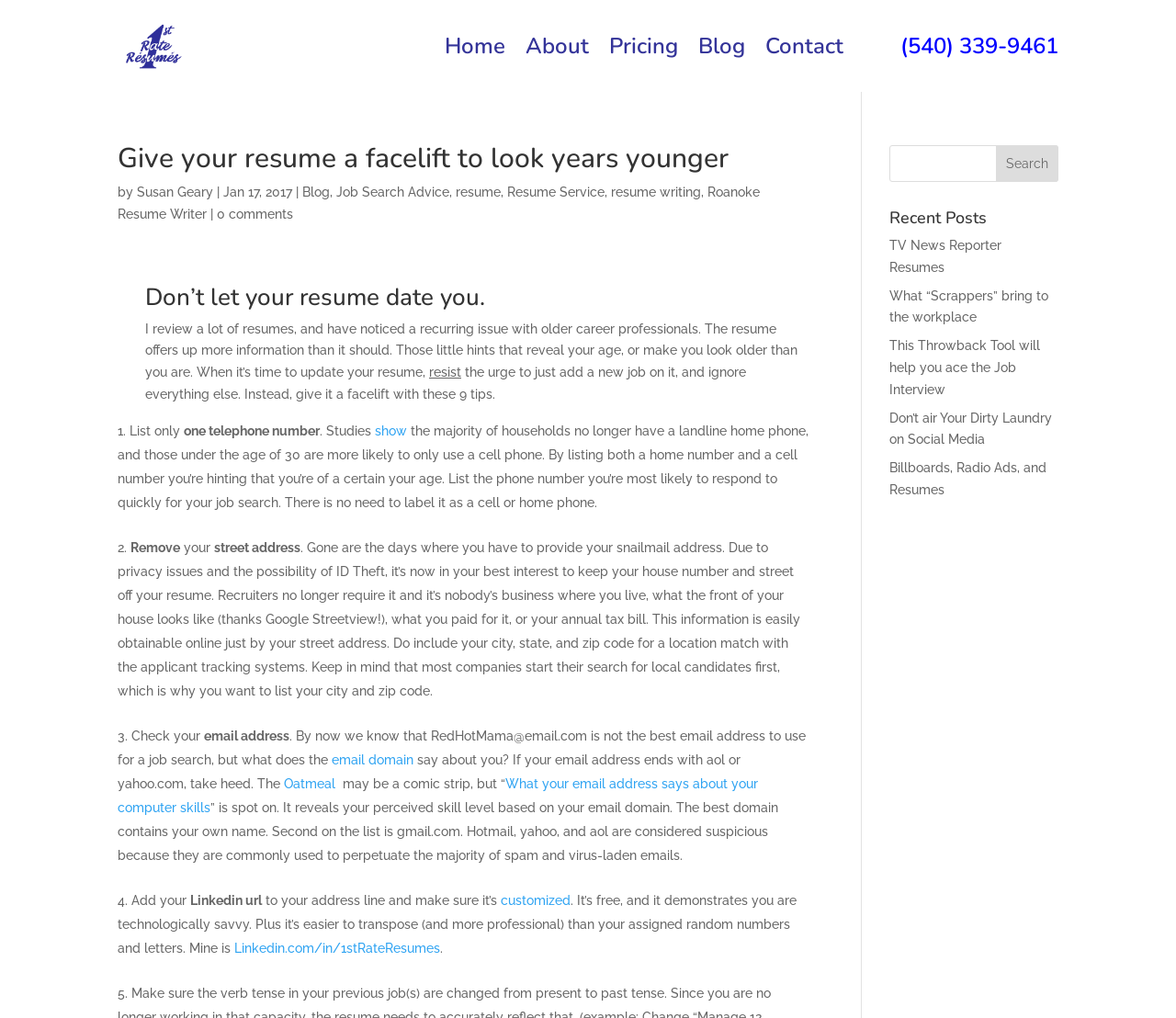Identify the bounding box coordinates for the element you need to click to achieve the following task: "Search for something". Provide the bounding box coordinates as four float numbers between 0 and 1, in the form [left, top, right, bottom].

None